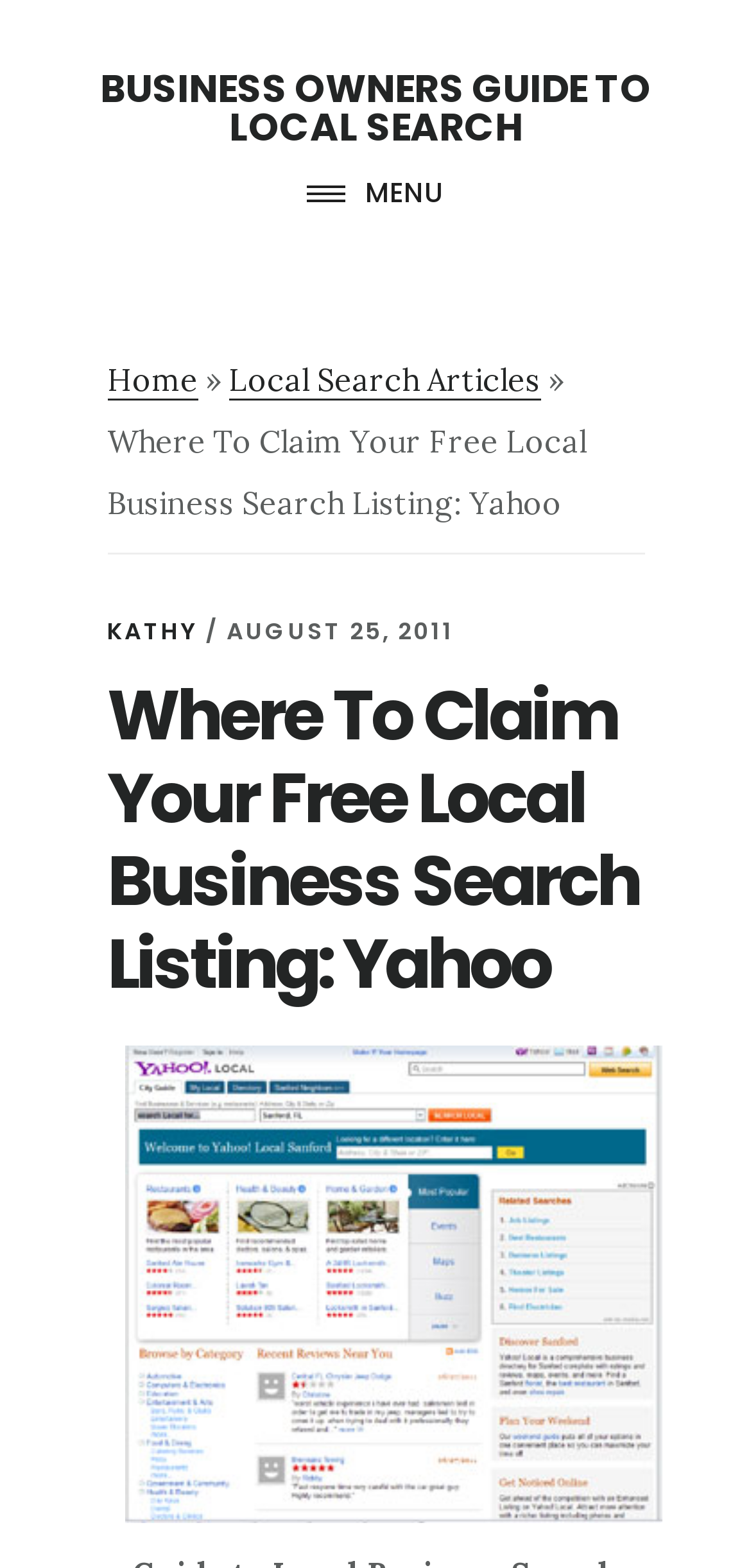What is the type of content on the webpage?
Refer to the screenshot and deliver a thorough answer to the question presented.

The type of content on the webpage can be inferred from the link 'Guide to Local Business Search Yahoo' and the overall structure of the webpage, which seems to be providing a guide or tutorial on claiming free business listings.